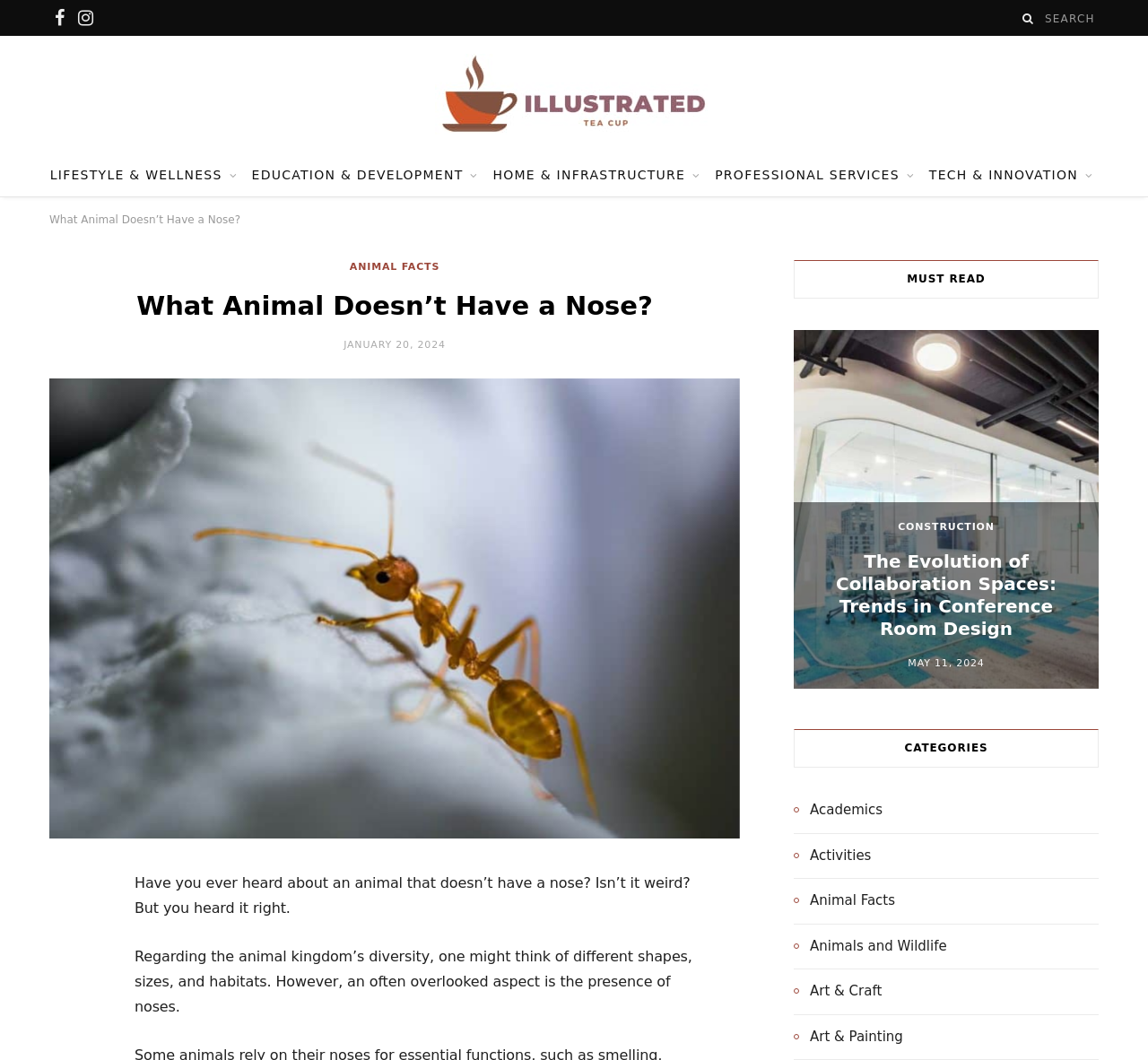Bounding box coordinates should be in the format (top-left x, top-left y, bottom-right x, bottom-right y) and all values should be floating point numbers between 0 and 1. Determine the bounding box coordinate for the UI element described as: Art & Painting

[0.691, 0.968, 0.787, 0.989]